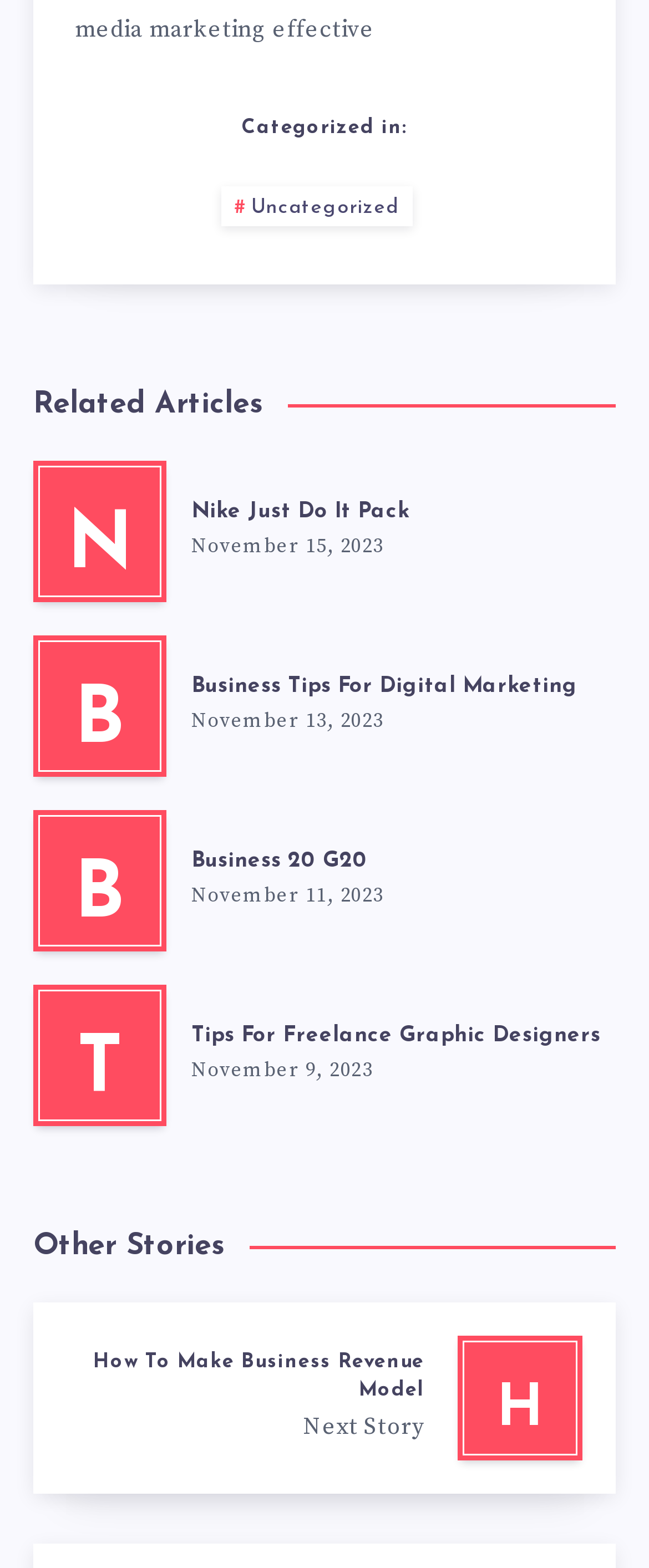Locate the bounding box coordinates of the clickable region necessary to complete the following instruction: "explore article Tips For Freelance Graphic Designers". Provide the coordinates in the format of four float numbers between 0 and 1, i.e., [left, top, right, bottom].

[0.295, 0.651, 0.926, 0.671]